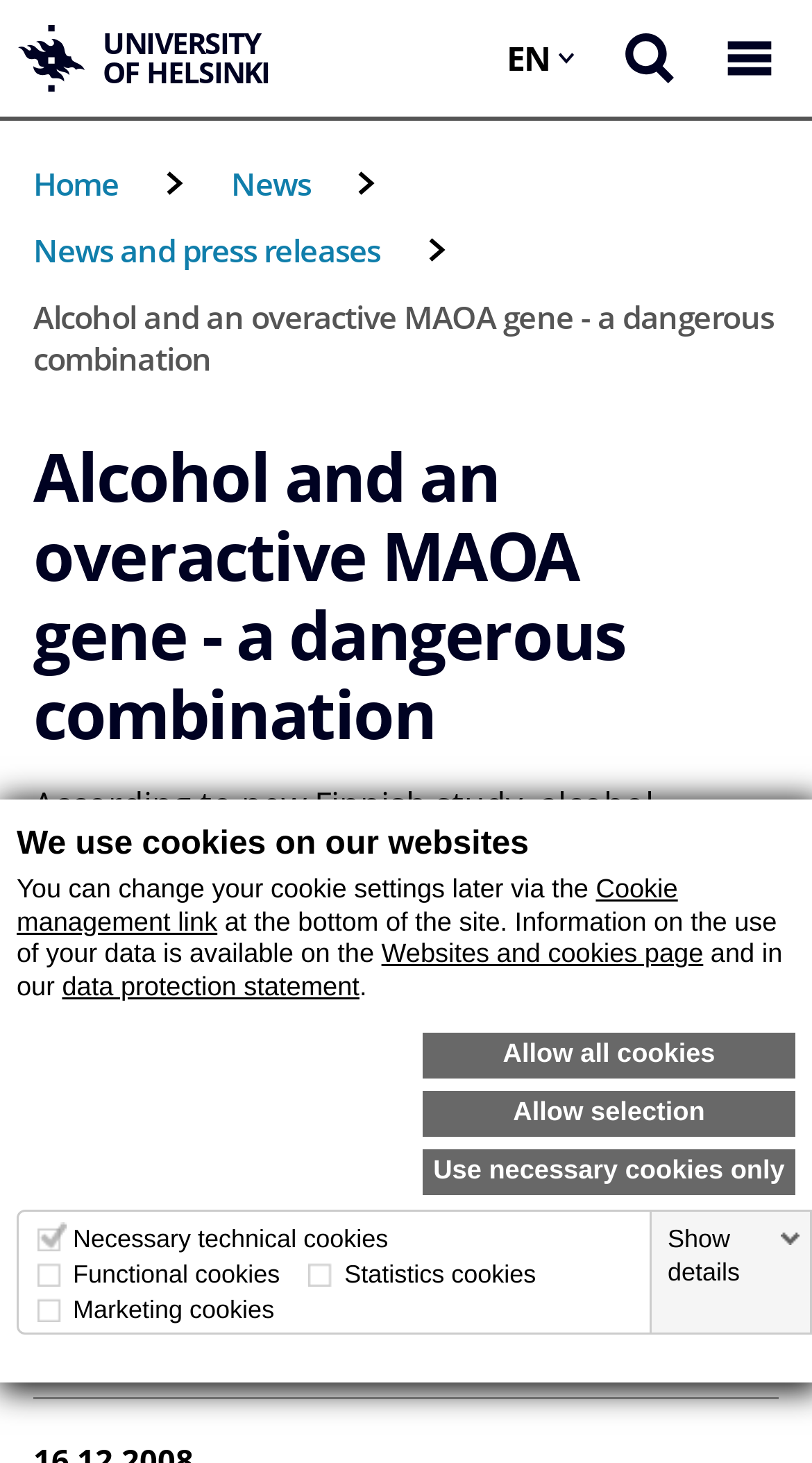Locate and extract the headline of this webpage.

Alcohol and an overactive MAOA gene - a dangerous combination